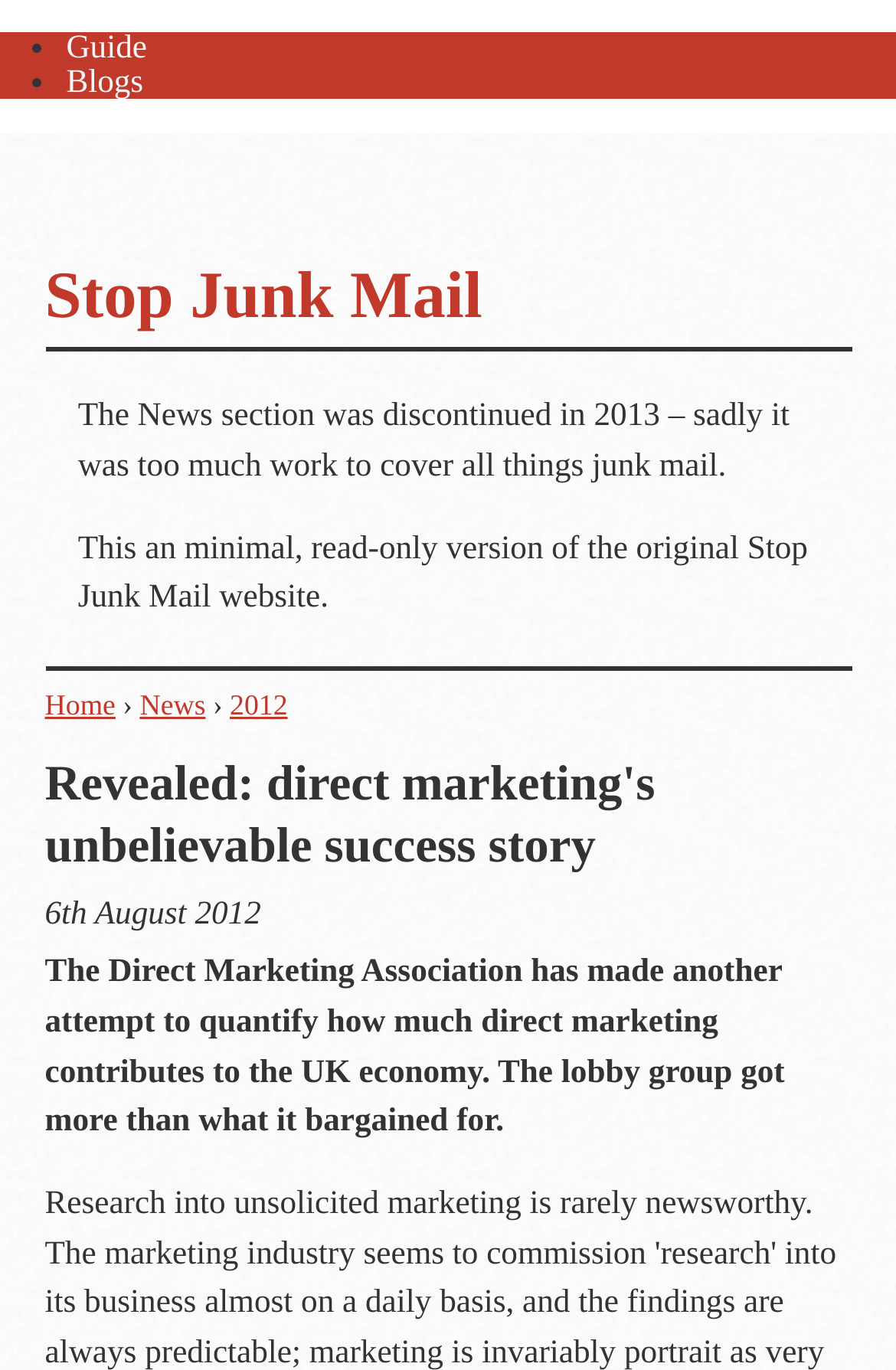Please identify the webpage's heading and generate its text content.

Stop Junk Mail